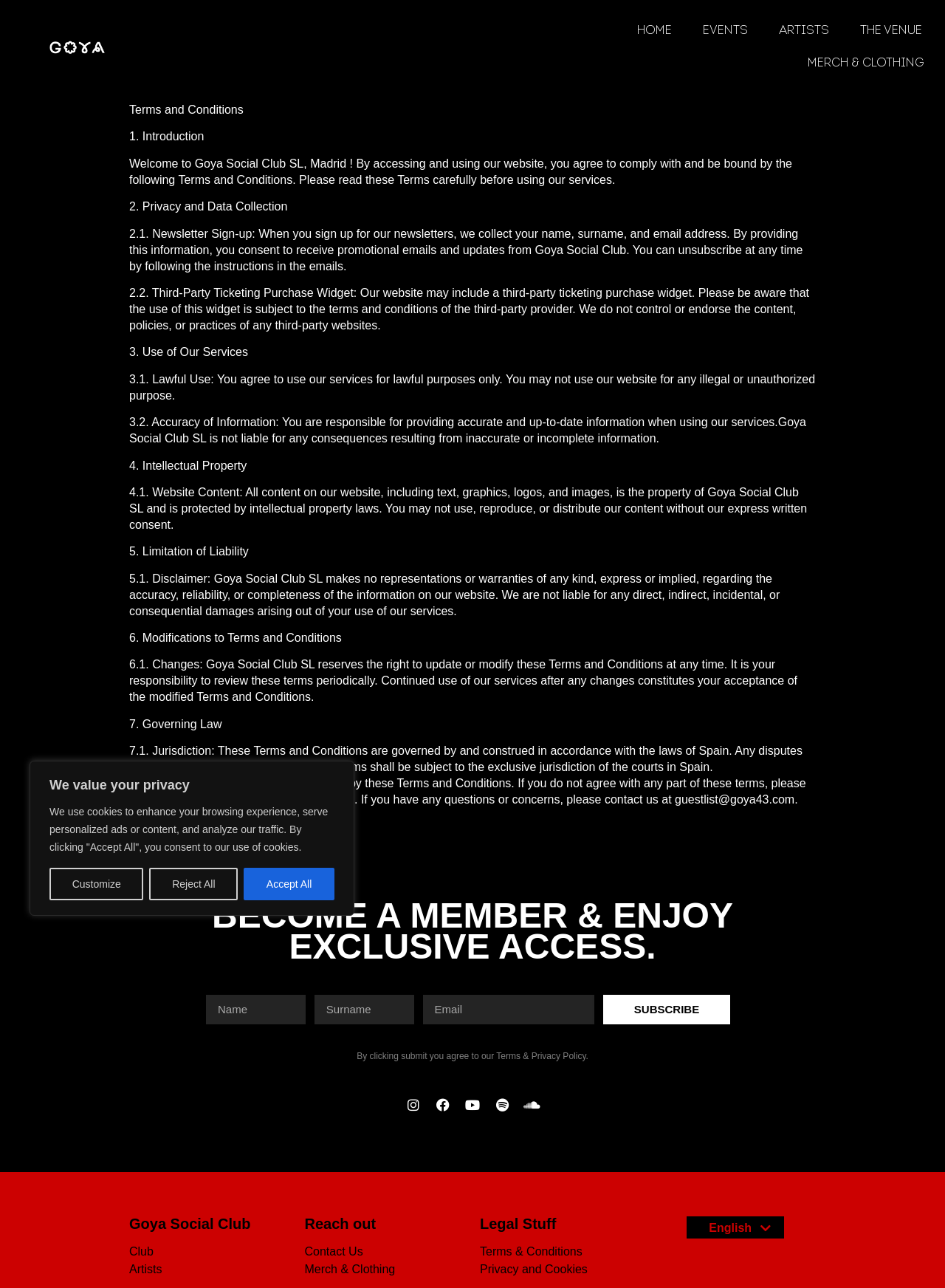Predict the bounding box coordinates of the area that should be clicked to accomplish the following instruction: "Check the 'ARTISTS' page". The bounding box coordinates should consist of four float numbers between 0 and 1, i.e., [left, top, right, bottom].

[0.81, 0.011, 0.891, 0.037]